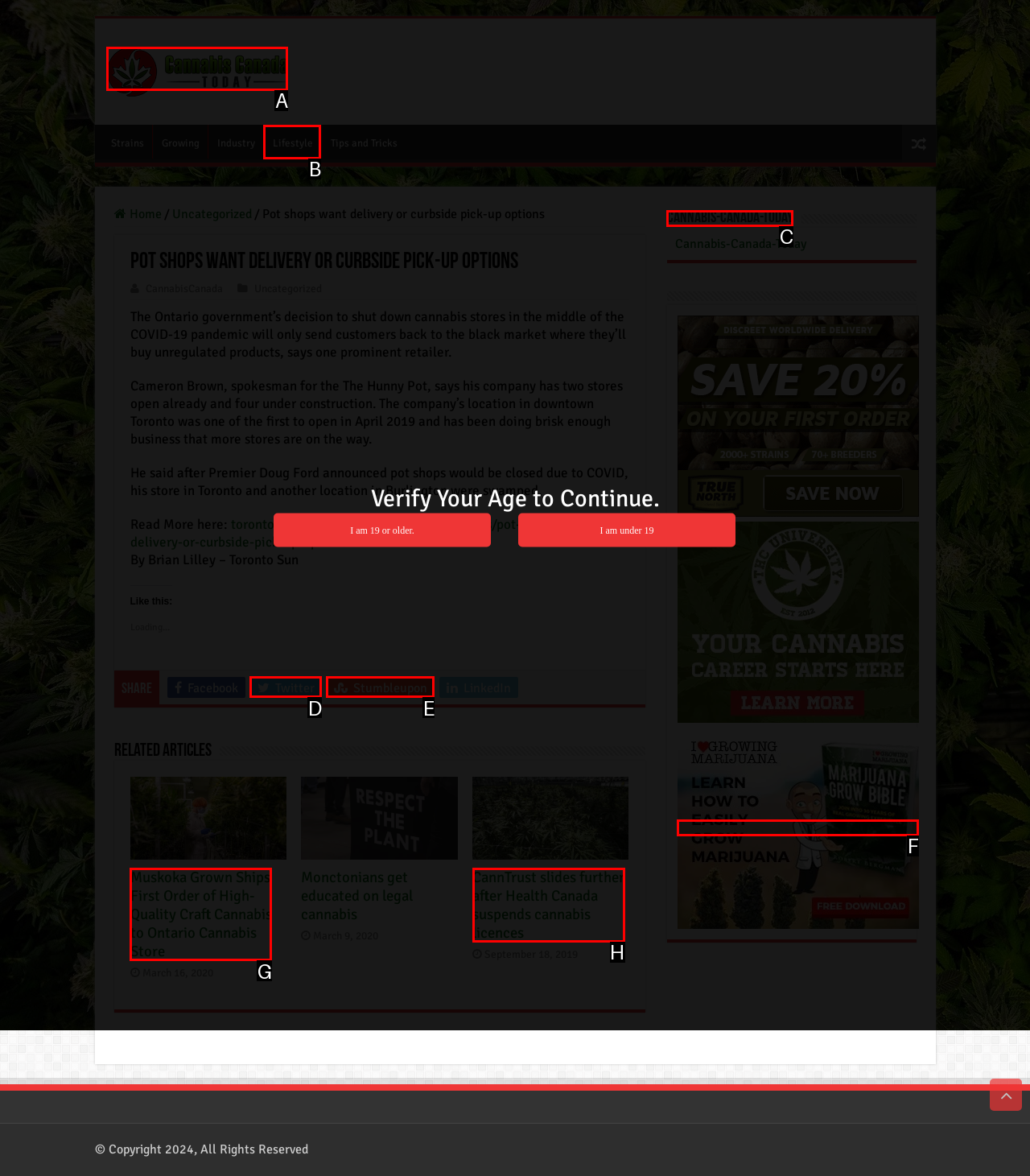Select the option I need to click to accomplish this task: Read related article about Muskoka Grown shipping high-quality craft cannabis
Provide the letter of the selected choice from the given options.

G